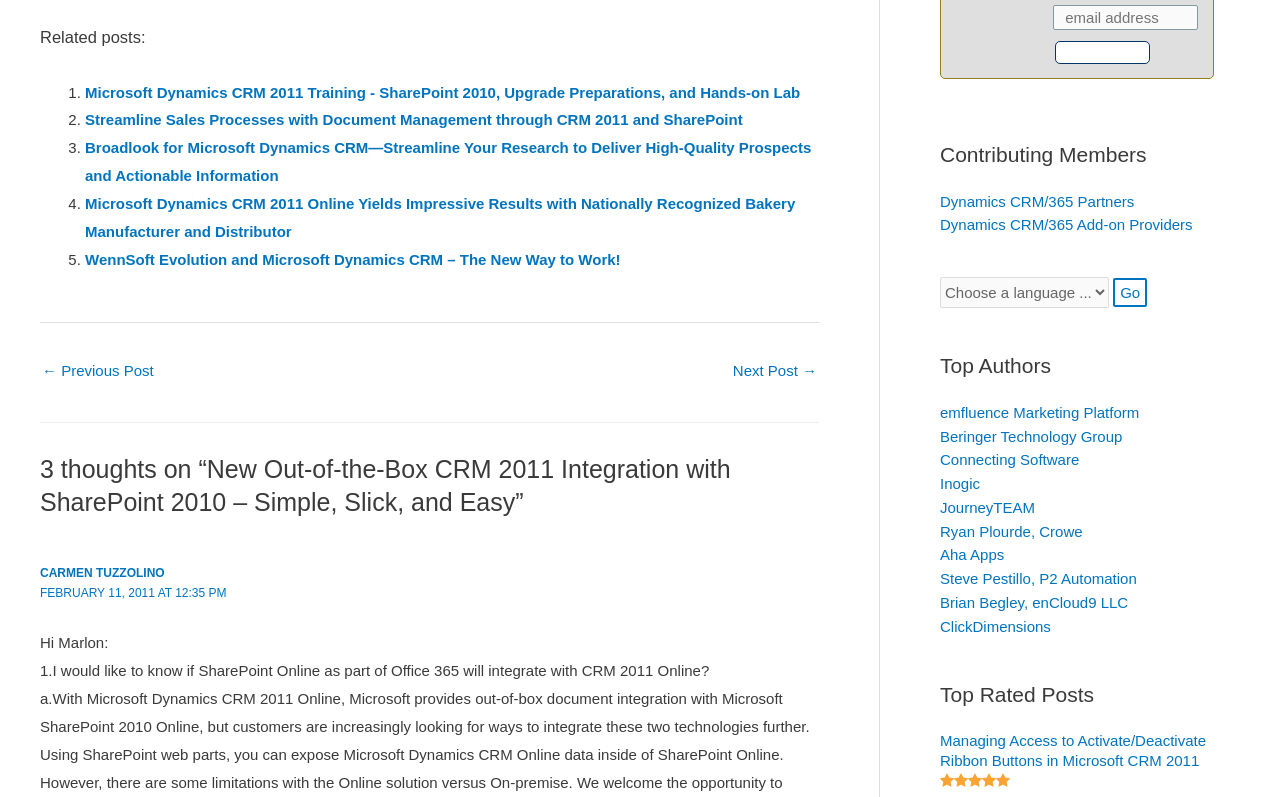Locate the bounding box coordinates of the clickable element to fulfill the following instruction: "Click on the 'Next Post →' link". Provide the coordinates as four float numbers between 0 and 1 in the format [left, top, right, bottom].

[0.572, 0.446, 0.638, 0.49]